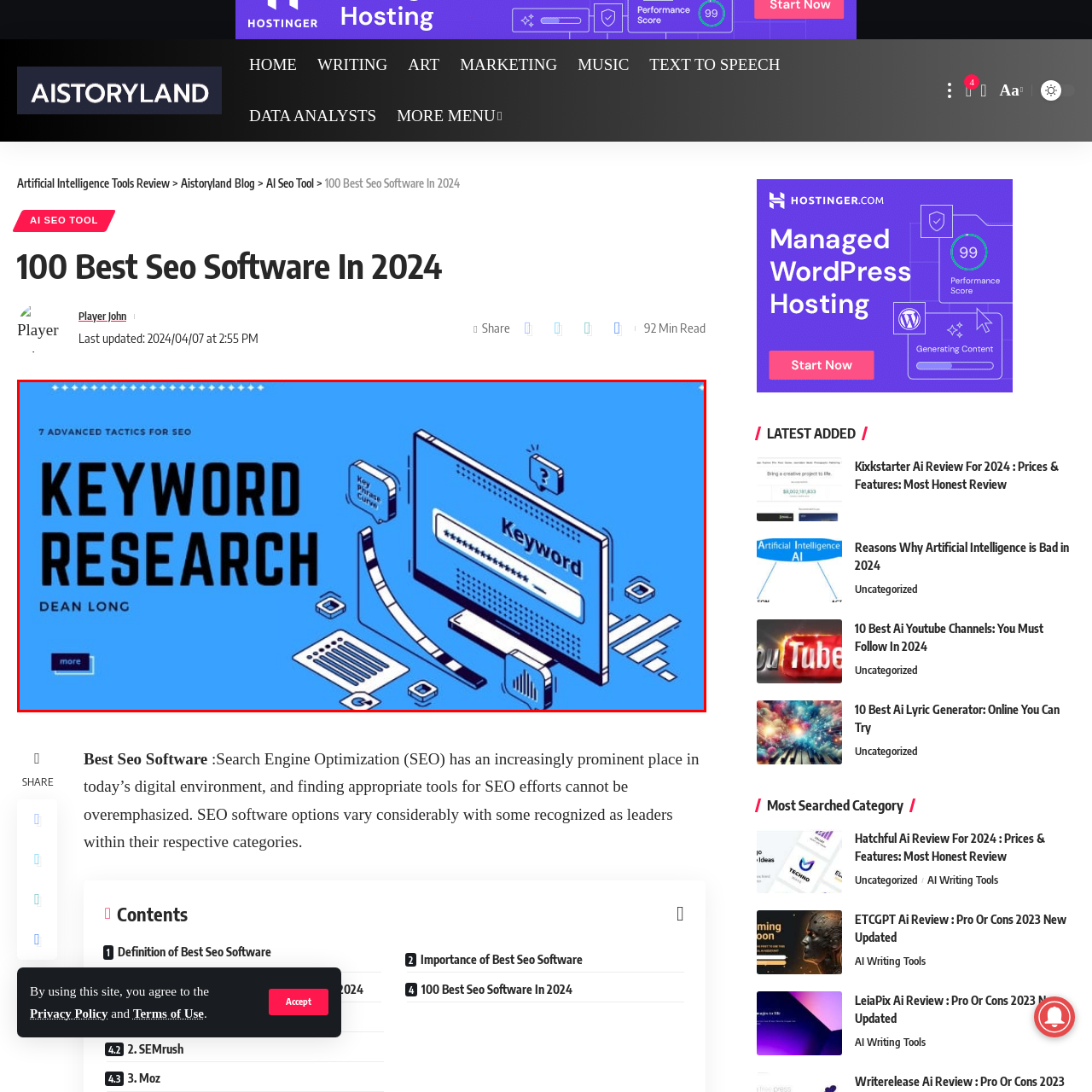What is the topic of the title? Examine the image inside the red bounding box and answer concisely with one word or a short phrase.

Keyword Research